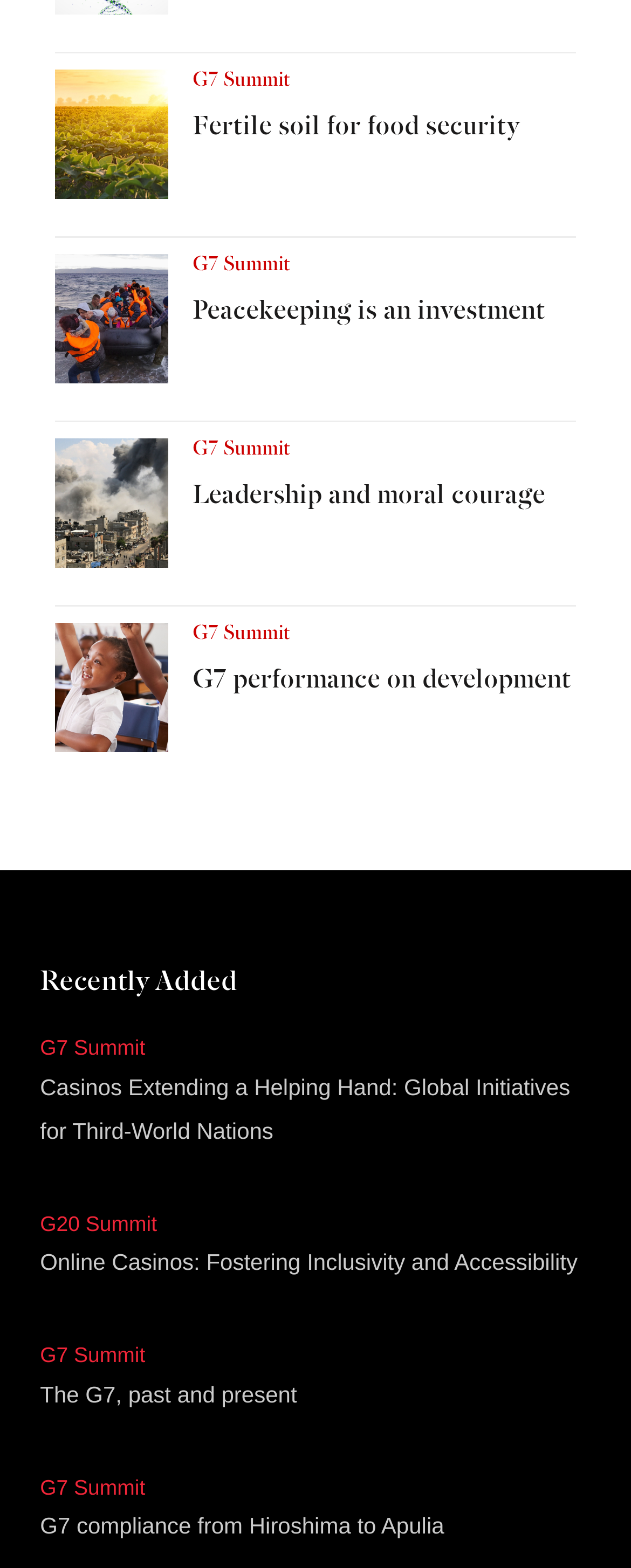Determine the bounding box coordinates of the target area to click to execute the following instruction: "Read the article 'Casinos Extending a Helping Hand: Global Initiatives for Third-World Nations'."

[0.063, 0.685, 0.904, 0.729]